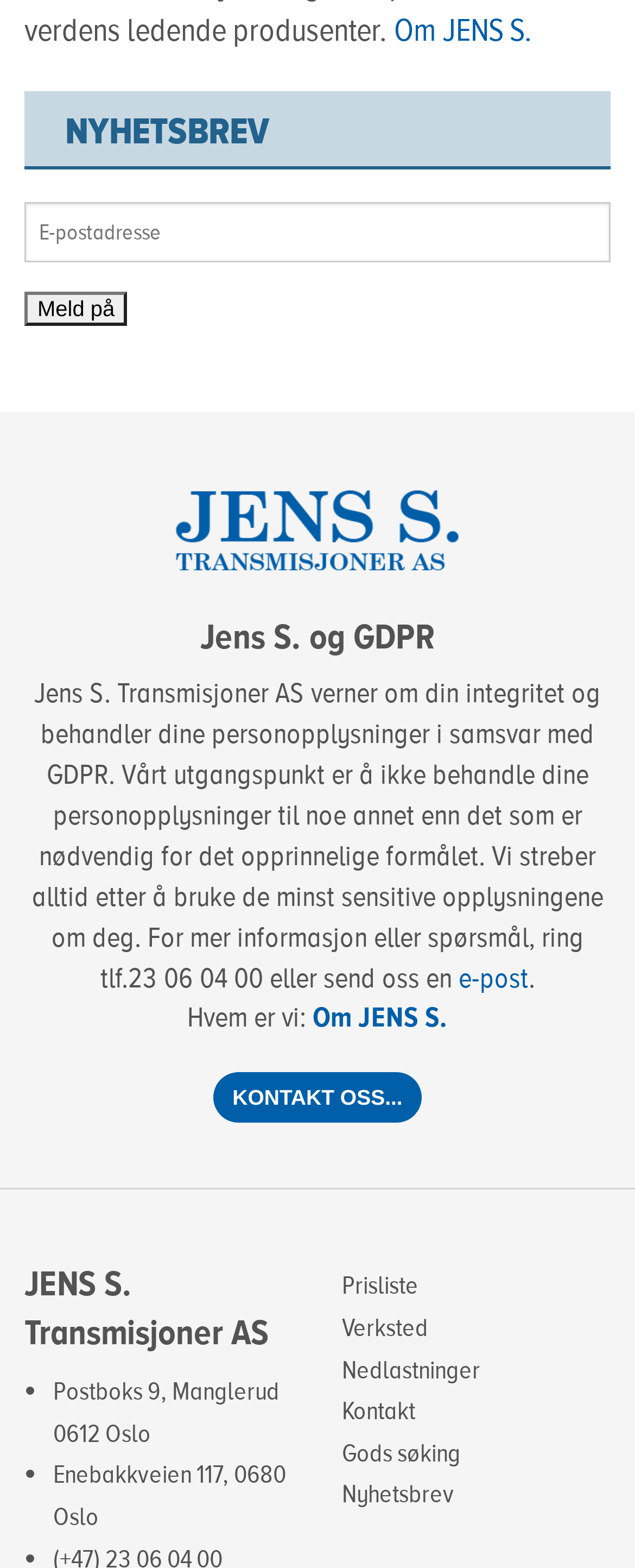Indicate the bounding box coordinates of the element that must be clicked to execute the instruction: "Subscribe to newsletter". The coordinates should be given as four float numbers between 0 and 1, i.e., [left, top, right, bottom].

[0.038, 0.186, 0.201, 0.208]